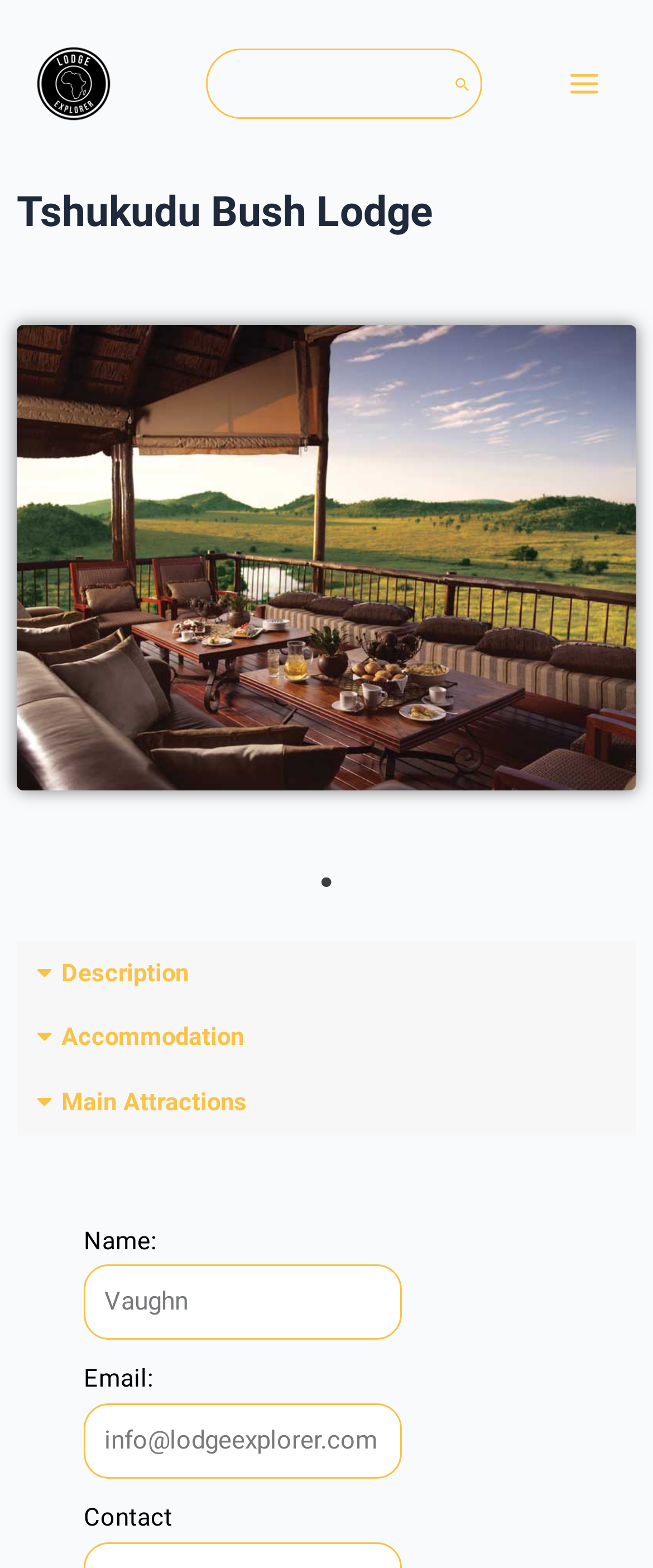Provide a brief response using a word or short phrase to this question:
What is the main attraction of the webpage?

Luxury Lodge